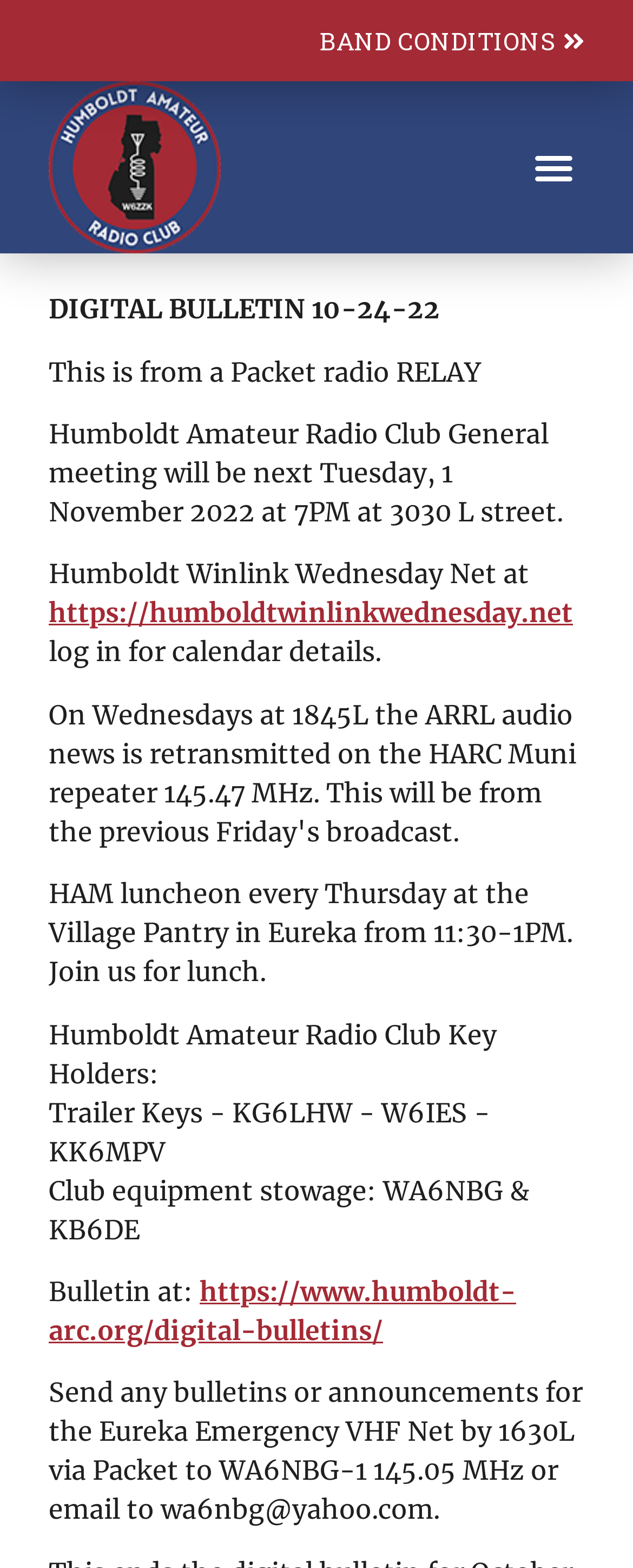Please determine the primary heading and provide its text.

DIGITAL BULLETIN 10-24-22